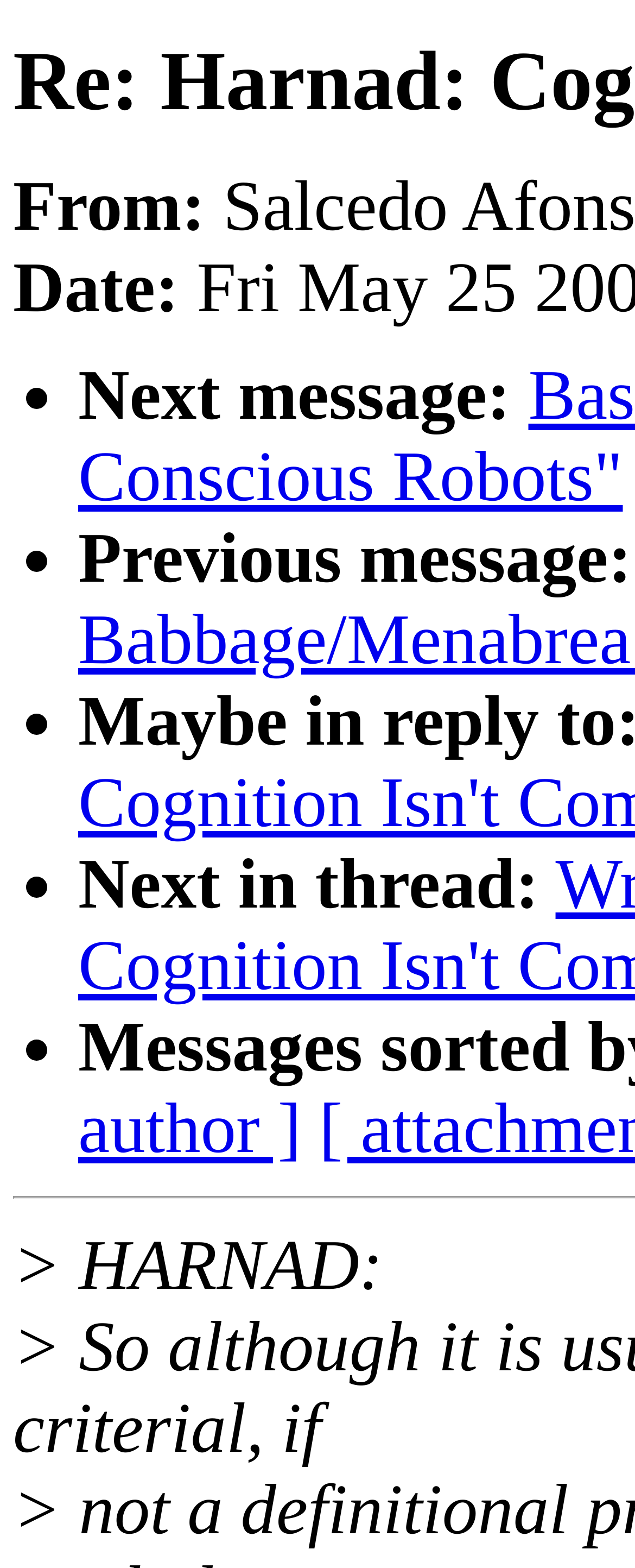Construct a thorough caption encompassing all aspects of the webpage.

The webpage appears to be a discussion forum or email thread, with a focus on a specific topic related to cognitive science. At the top of the page, there are two static text elements, "From:" and "Date:", which suggest that the page is displaying a message or post with metadata.

Below these elements, there are several list markers, represented by bullet points, which are aligned vertically on the left side of the page. Each list marker is accompanied by a static text element, which provides a link or reference to a related message or thread. The text elements are positioned to the right of the list markers and vary in length.

The first list marker is paired with the text "Next message:", followed by "Previous message:", "Next in thread:", and so on. These links are likely navigation aids, allowing users to move through the discussion thread.

Further down the page, there is another static text element, "> HARNAD:", which appears to be a quote or response from a user named HARNAD. This element is positioned near the bottom of the page, suggesting that it may be a key part of the discussion or a response to the original message.

Overall, the webpage is structured to facilitate navigation and discussion around a specific topic, with clear labels and links to related messages or threads.